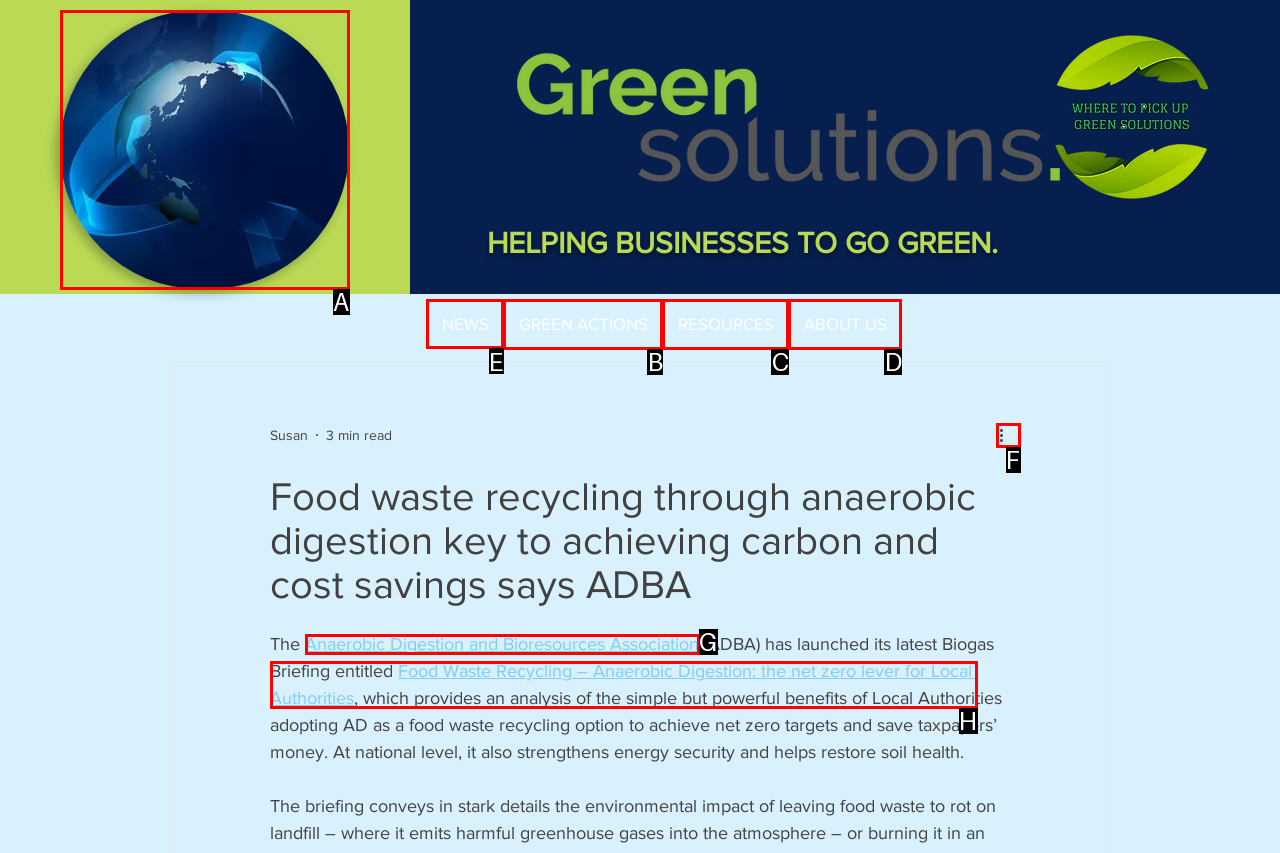Select the appropriate letter to fulfill the given instruction: Read the news
Provide the letter of the correct option directly.

E